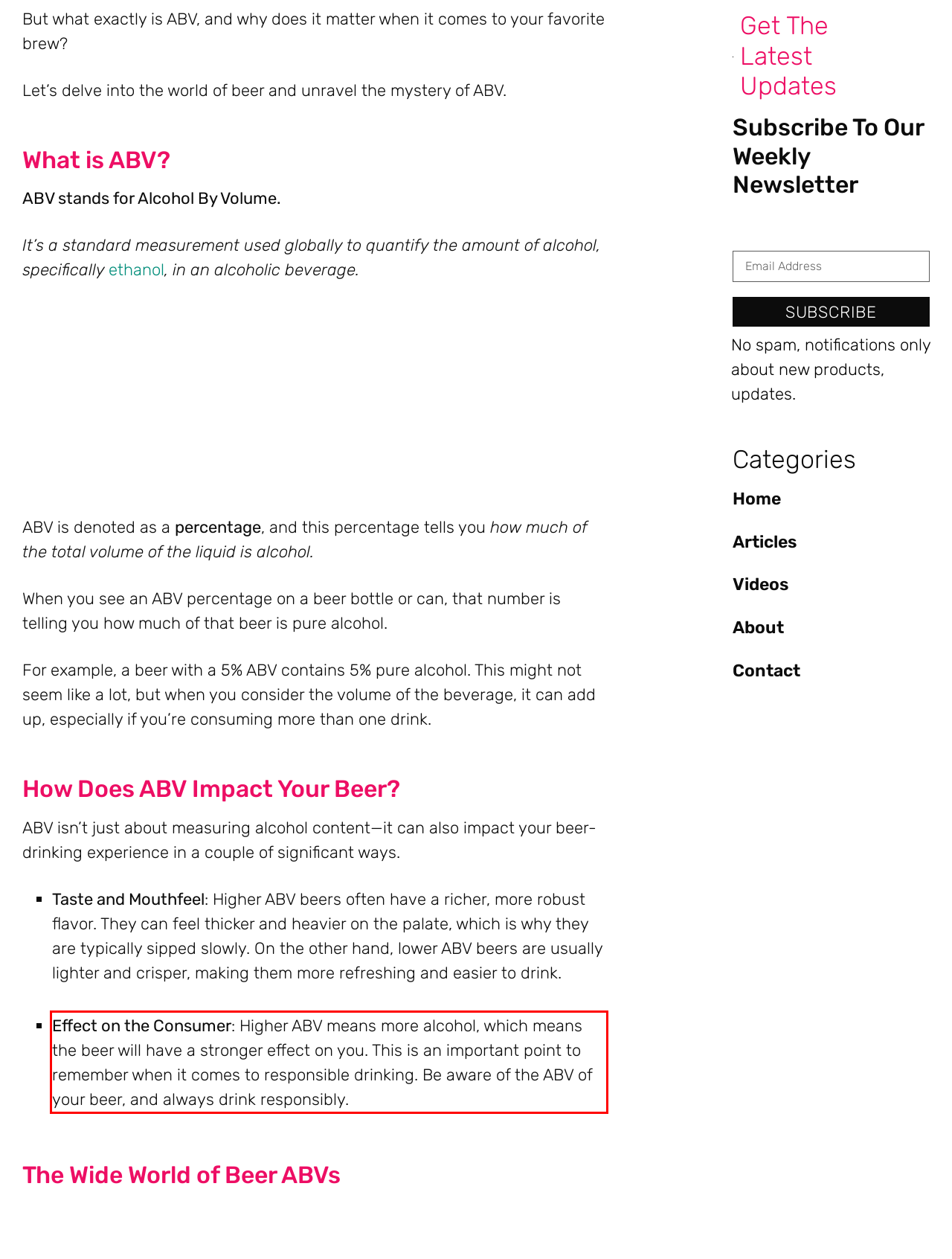Identify the red bounding box in the webpage screenshot and perform OCR to generate the text content enclosed.

Effect on the Consumer: Higher ABV means more alcohol, which means the beer will have a stronger effect on you. This is an important point to remember when it comes to responsible drinking. Be aware of the ABV of your beer, and always drink responsibly.